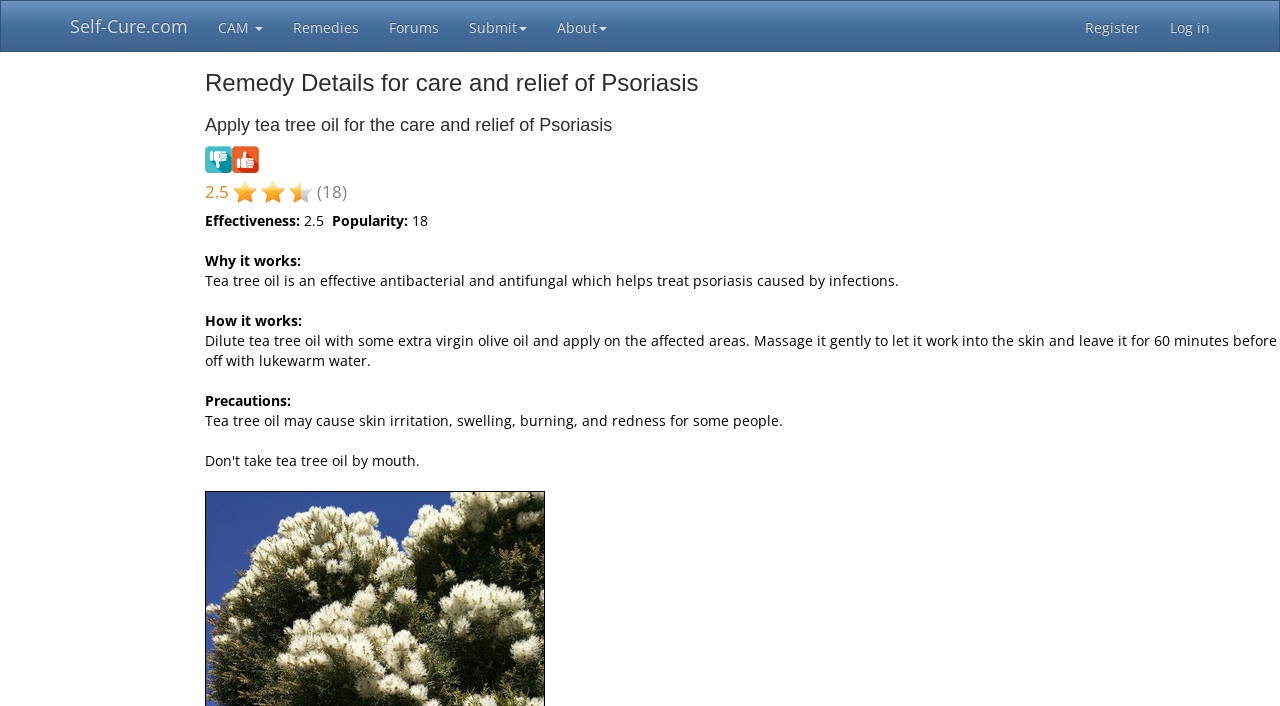Locate the bounding box coordinates of the clickable area needed to fulfill the instruction: "Click on the 'Register' link".

[0.836, 0.001, 0.902, 0.072]